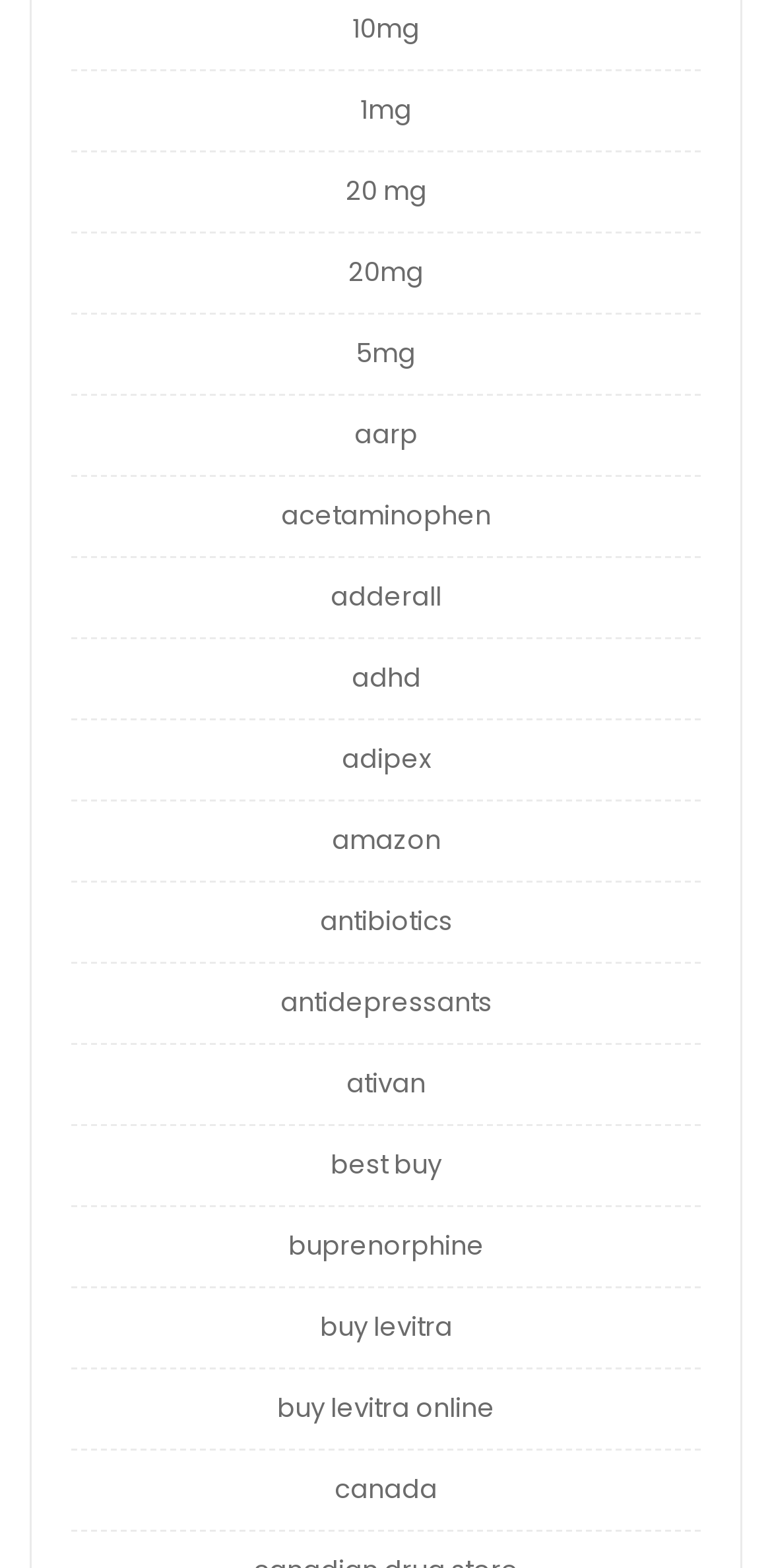Please provide the bounding box coordinates for the UI element as described: "activity". The coordinates must be four floats between 0 and 1, represented as [left, top, right, bottom].

None